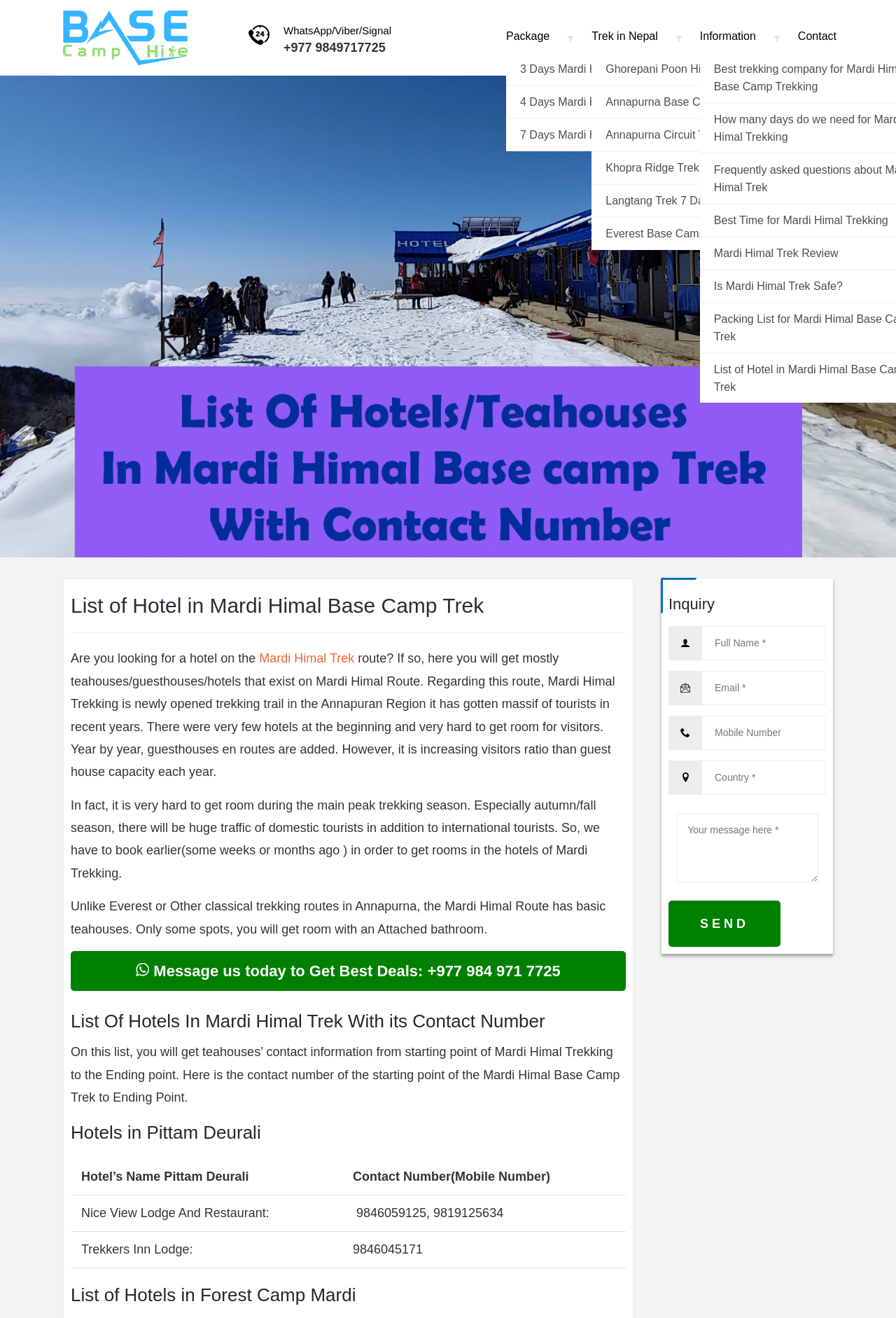Locate the bounding box coordinates of the element that needs to be clicked to carry out the instruction: "Call the phone number +977 9849717725". The coordinates should be given as four float numbers ranging from 0 to 1, i.e., [left, top, right, bottom].

[0.316, 0.031, 0.43, 0.041]